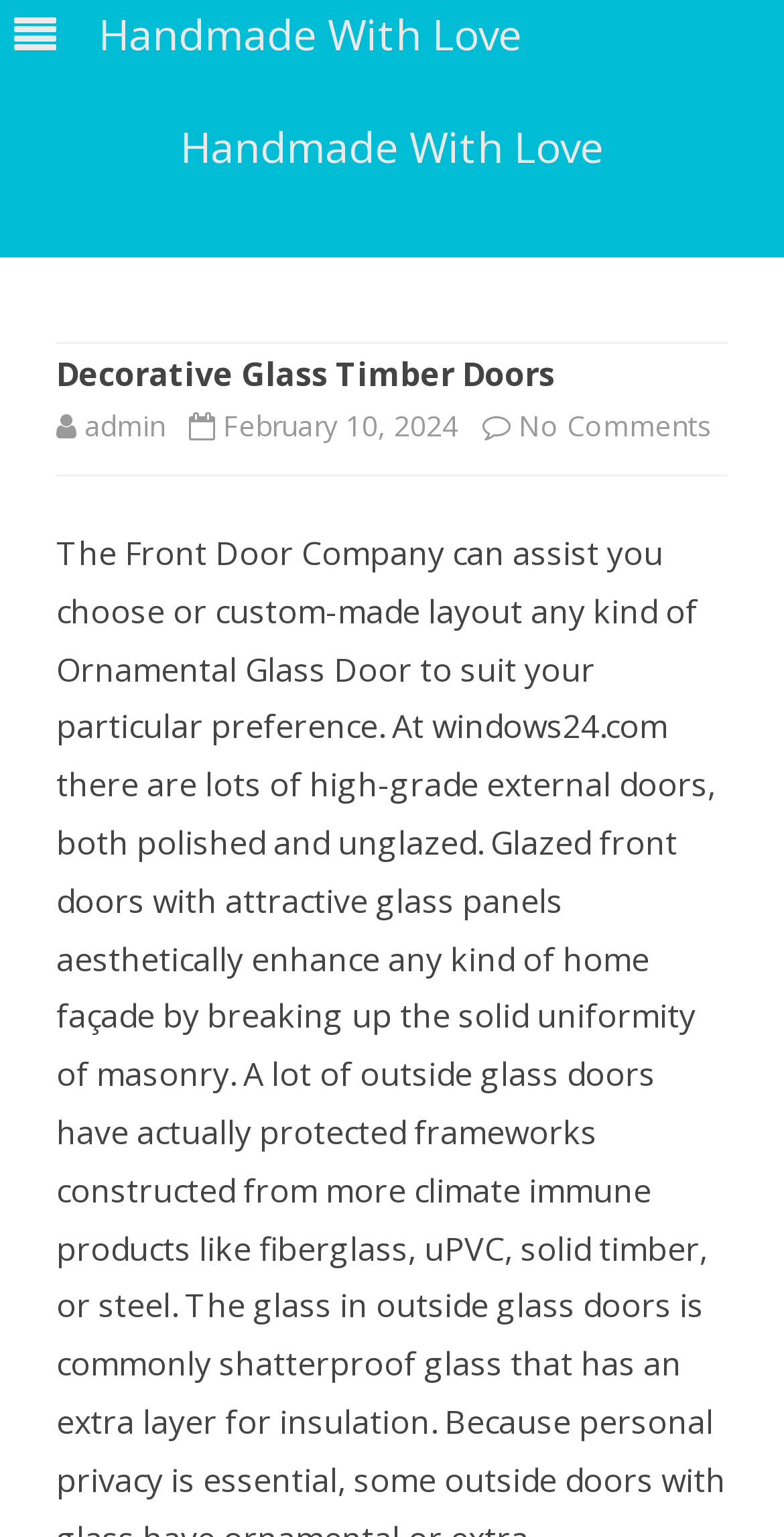Provide a comprehensive caption for the webpage.

The webpage is about decorative glass timber doors, with a focus on handmade products. At the top, there is a large heading that reads "Handmade With Love" which is also a clickable link. Below this heading, there is a smaller link that says "Skip to content". 

On the left side of the page, there is a header section that contains several elements. At the top of this section, there is a heading that reads "Decorative Glass Timber Doors". Below this heading, there are three elements aligned horizontally: a link to "admin", a pair of non-breaking spaces, and a time element that displays the date "February 10, 2024". 

To the right of the time element, there is another pair of non-breaking spaces, followed by a link that says "No Comments on Decorative Glass Timber Doors". This link has a smaller heading inside it, which also reads "Decorative Glass Timber Doors".